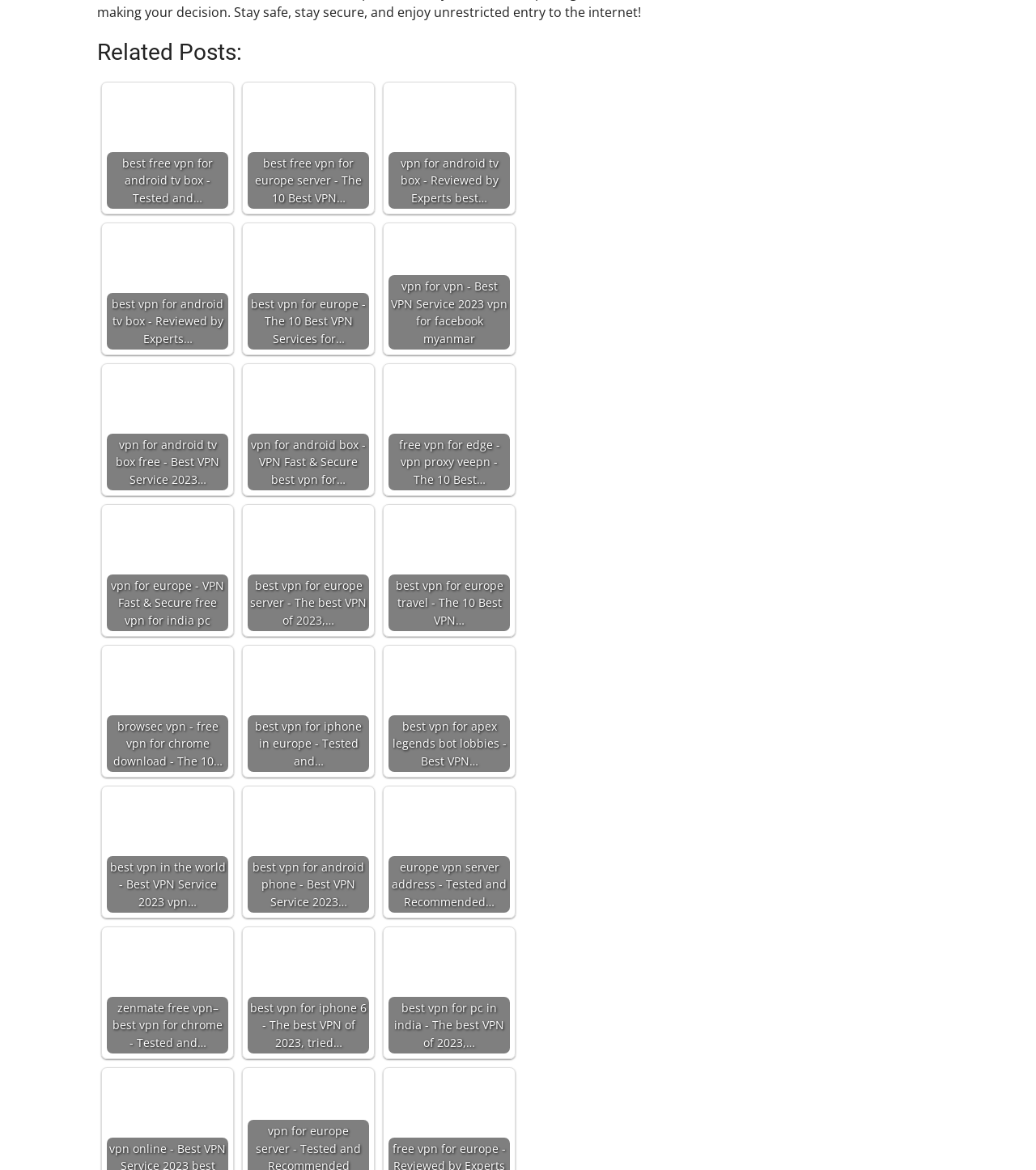What is the geographical region mentioned on the webpage?
Refer to the image and answer the question using a single word or phrase.

Europe